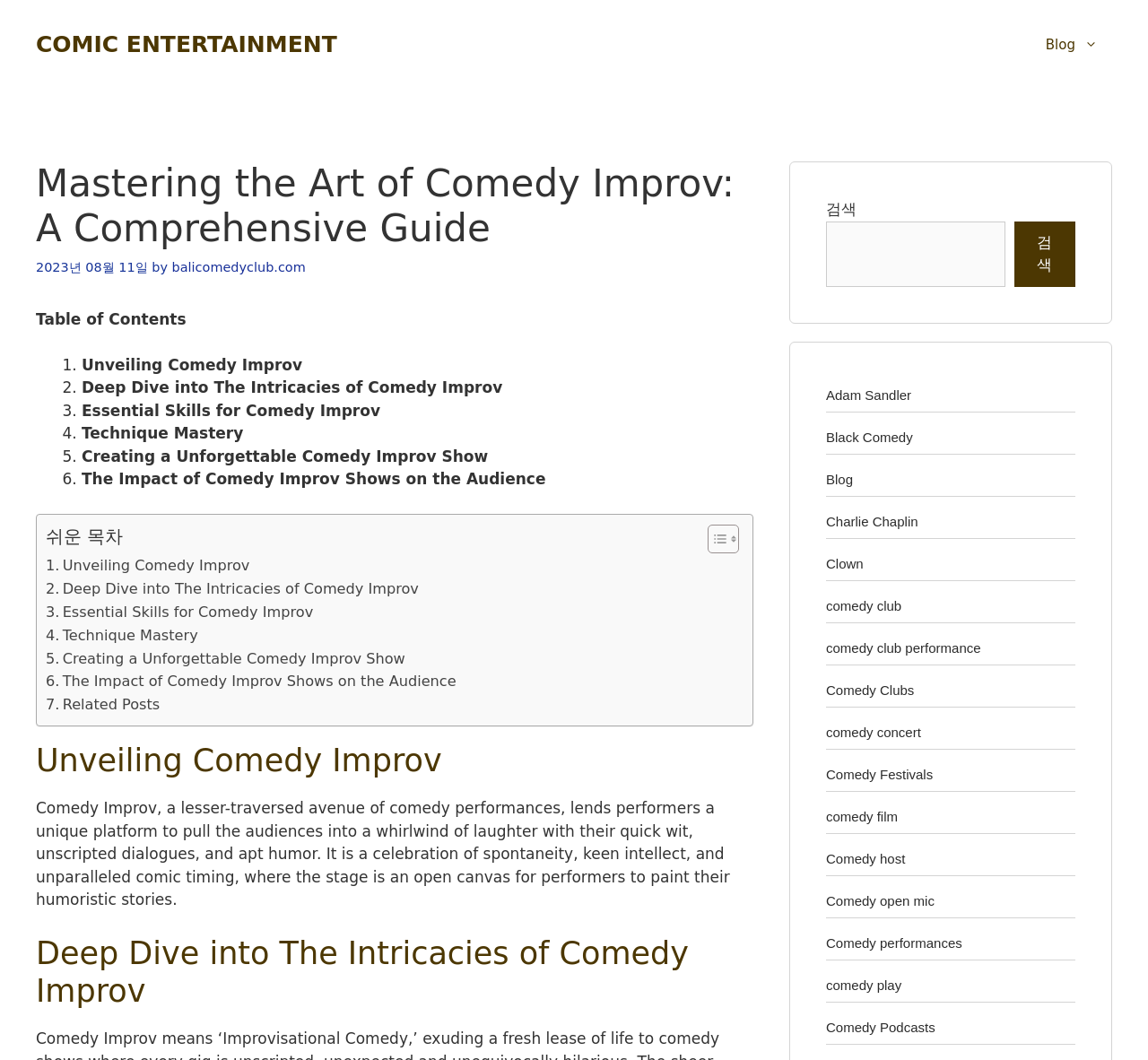Determine the bounding box coordinates of the region I should click to achieve the following instruction: "Search for something". Ensure the bounding box coordinates are four float numbers between 0 and 1, i.e., [left, top, right, bottom].

[0.72, 0.209, 0.876, 0.27]